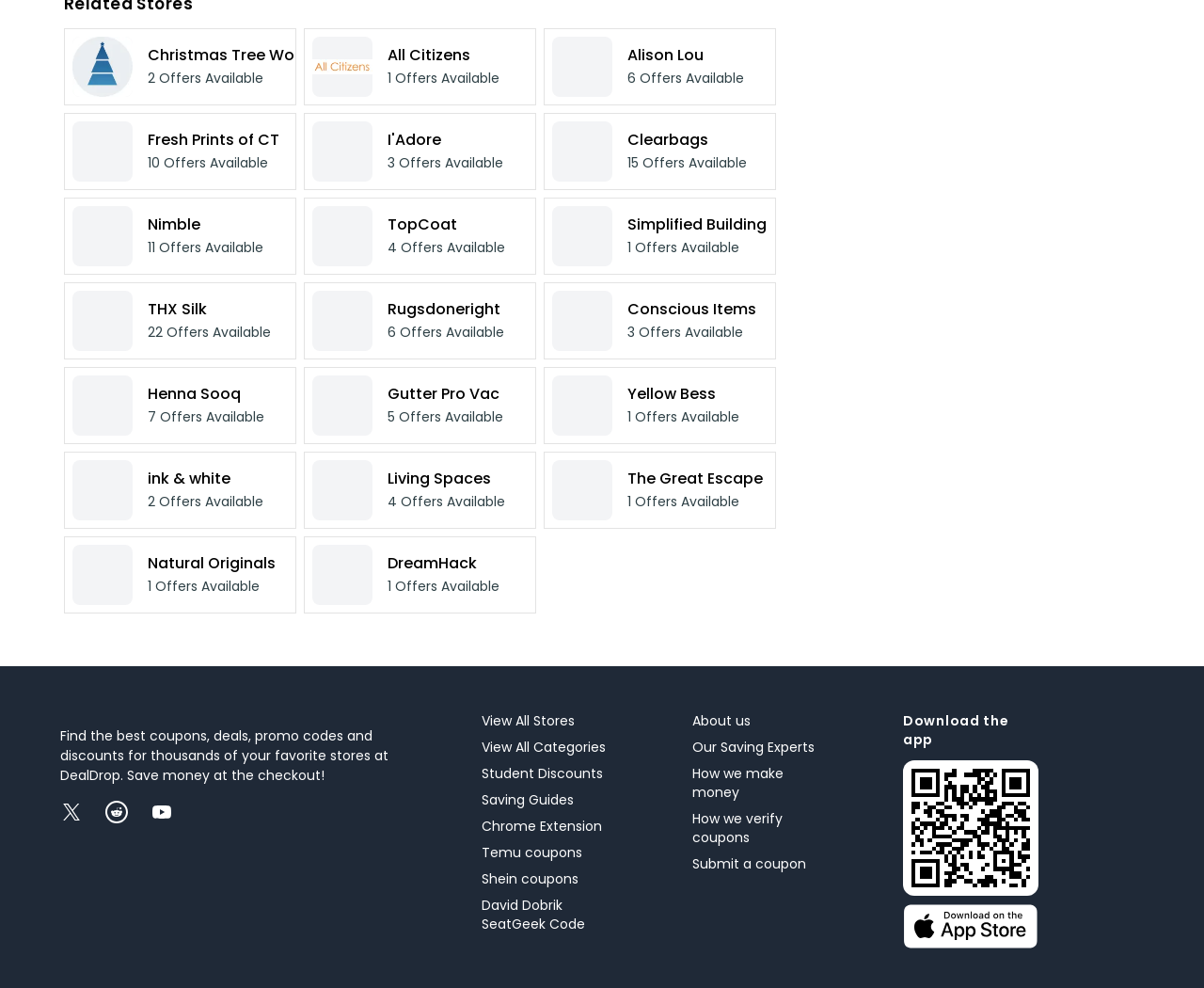Identify the bounding box coordinates of the area you need to click to perform the following instruction: "Collapse all sections".

None